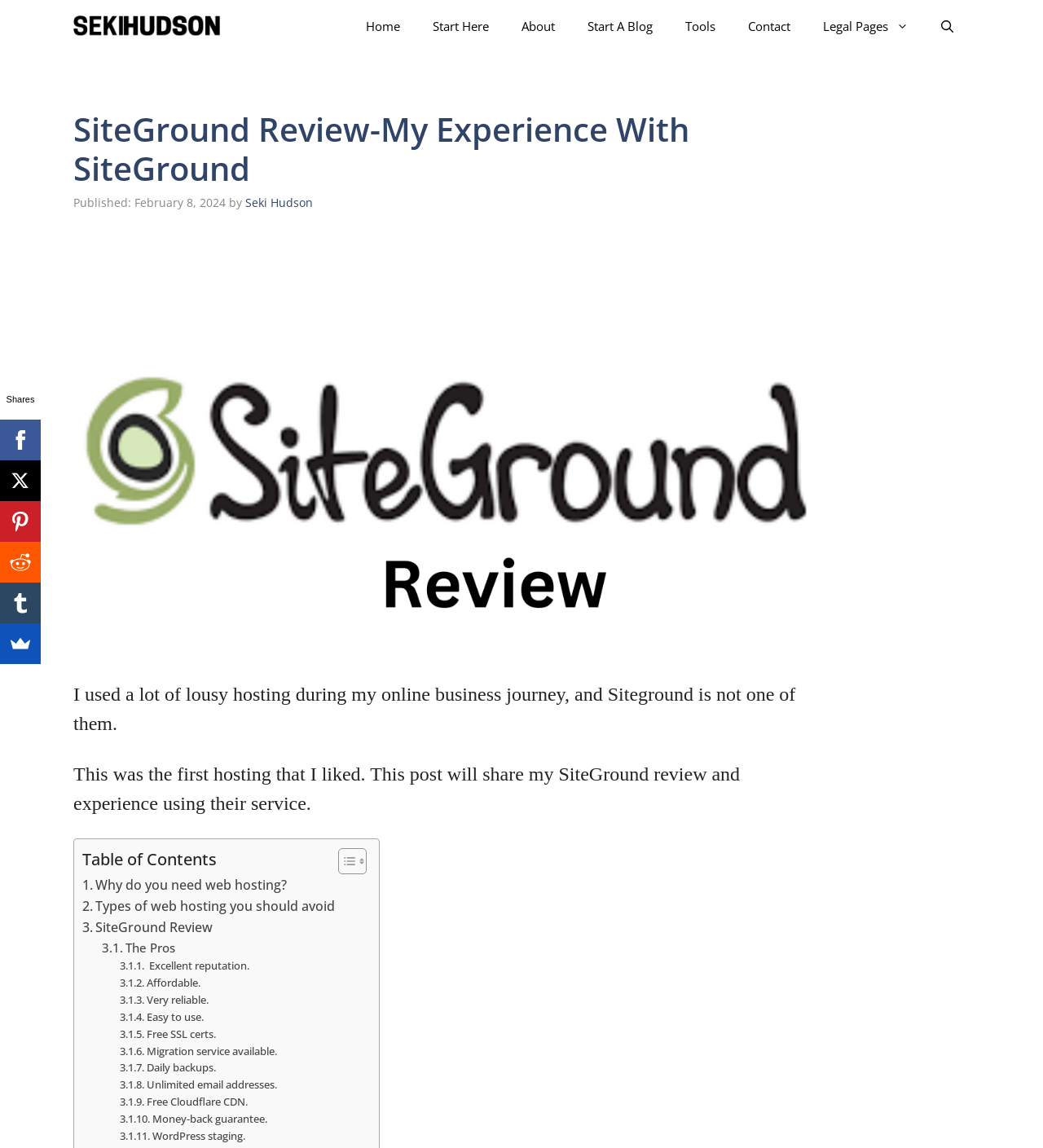What is the purpose of the 'Toggle Table of Content' button?
Analyze the image and provide a thorough answer to the question.

The 'Toggle Table of Content' button is located next to the 'Table of Contents' heading, and its purpose is to allow the user to show or hide the table of contents, which lists the different sections of the blog post.